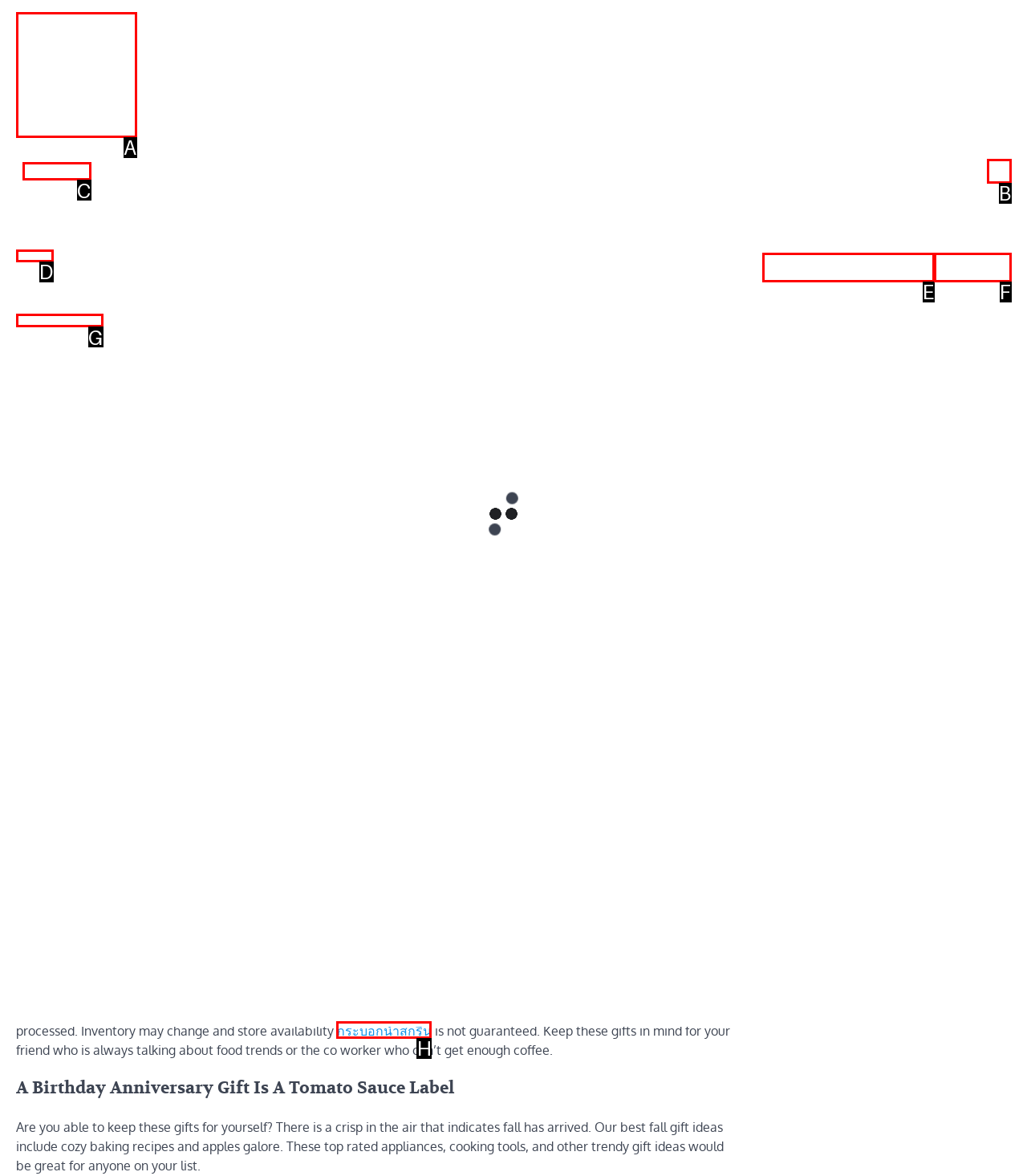For the task: Click on the 'กระบอกน้ำสกรีน' link, specify the letter of the option that should be clicked. Answer with the letter only.

H